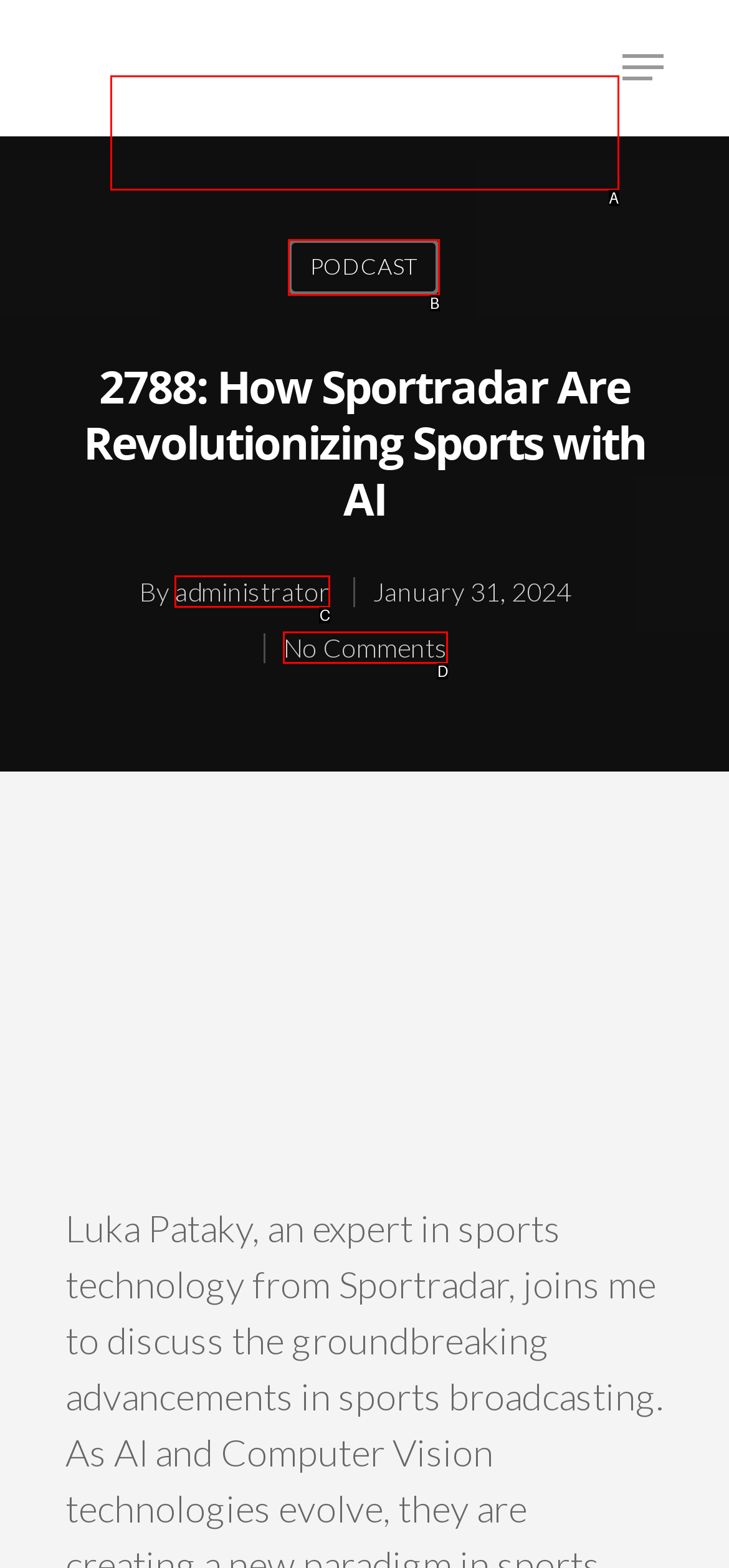Tell me which one HTML element best matches the description: Podcast Answer with the option's letter from the given choices directly.

B